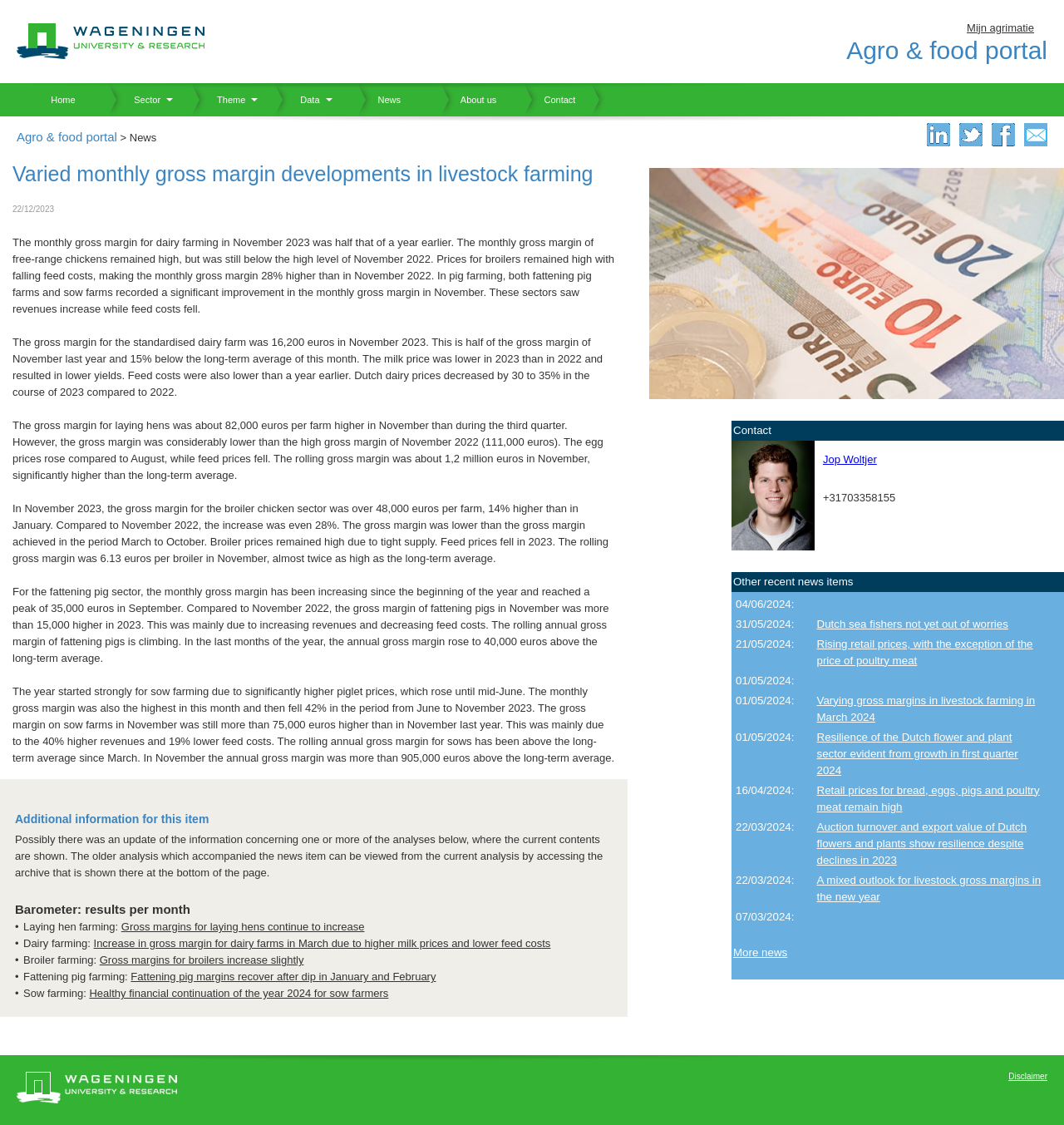Determine the bounding box coordinates of the UI element described by: "Agro & food portal".

[0.016, 0.115, 0.11, 0.127]